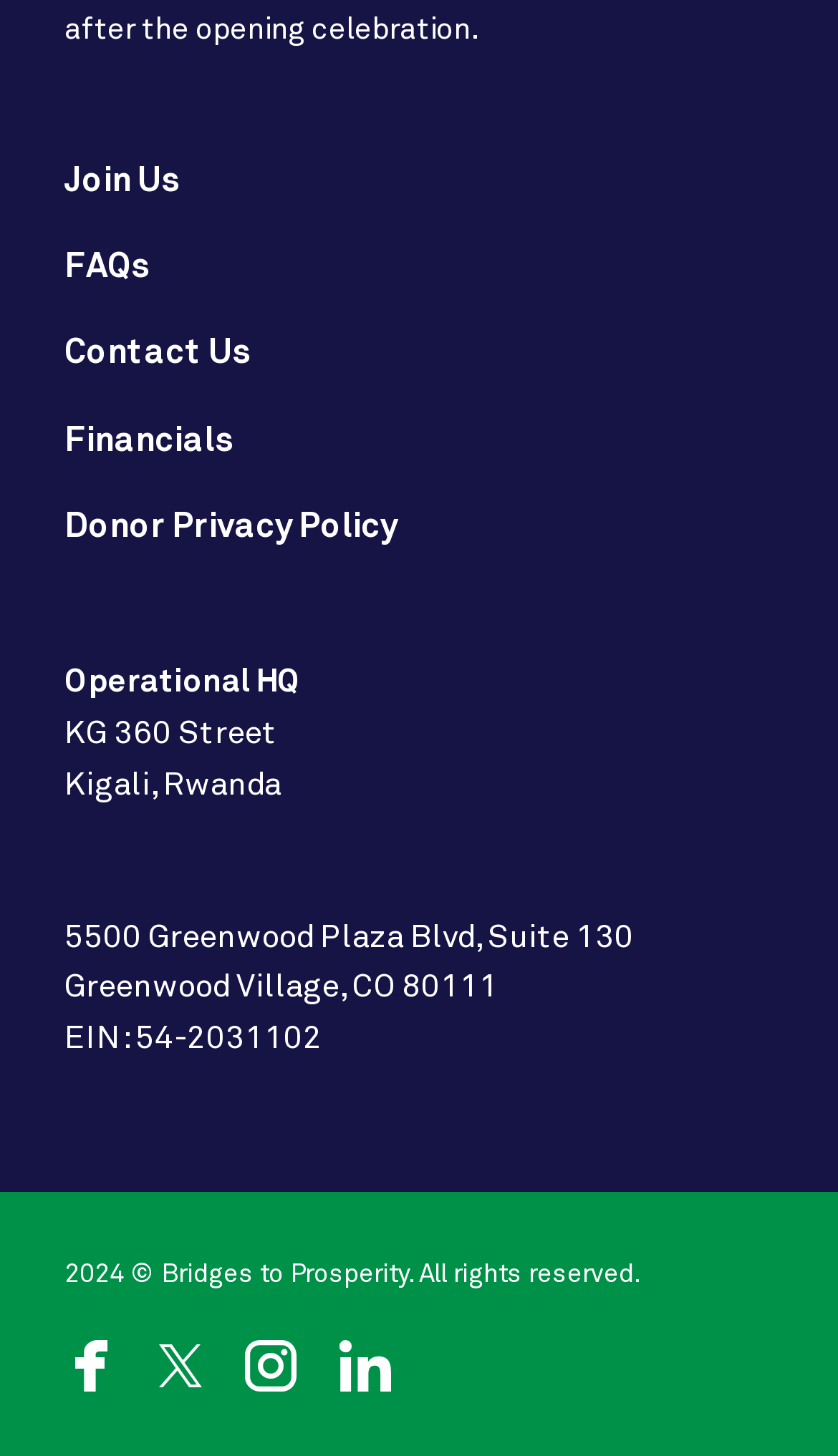Find the bounding box coordinates for the area that should be clicked to accomplish the instruction: "Follow on Facebook".

[0.077, 0.921, 0.138, 0.956]